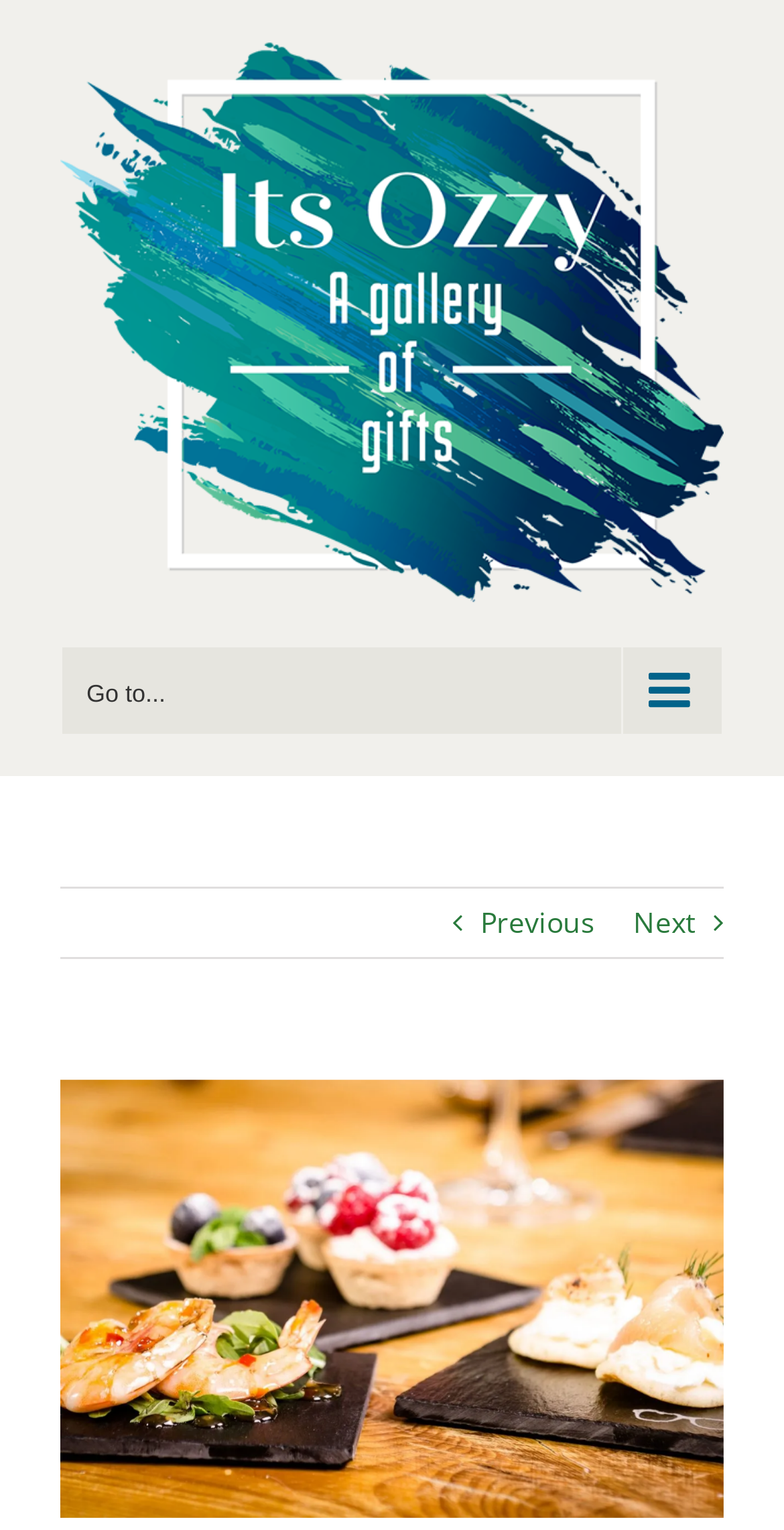How many navigation links are there?
Please look at the screenshot and answer using one word or phrase.

3